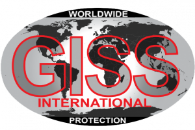What is the phrase at the bottom of the logo?
Please use the visual content to give a single word or phrase answer.

WORLDWIDE PROTECTION